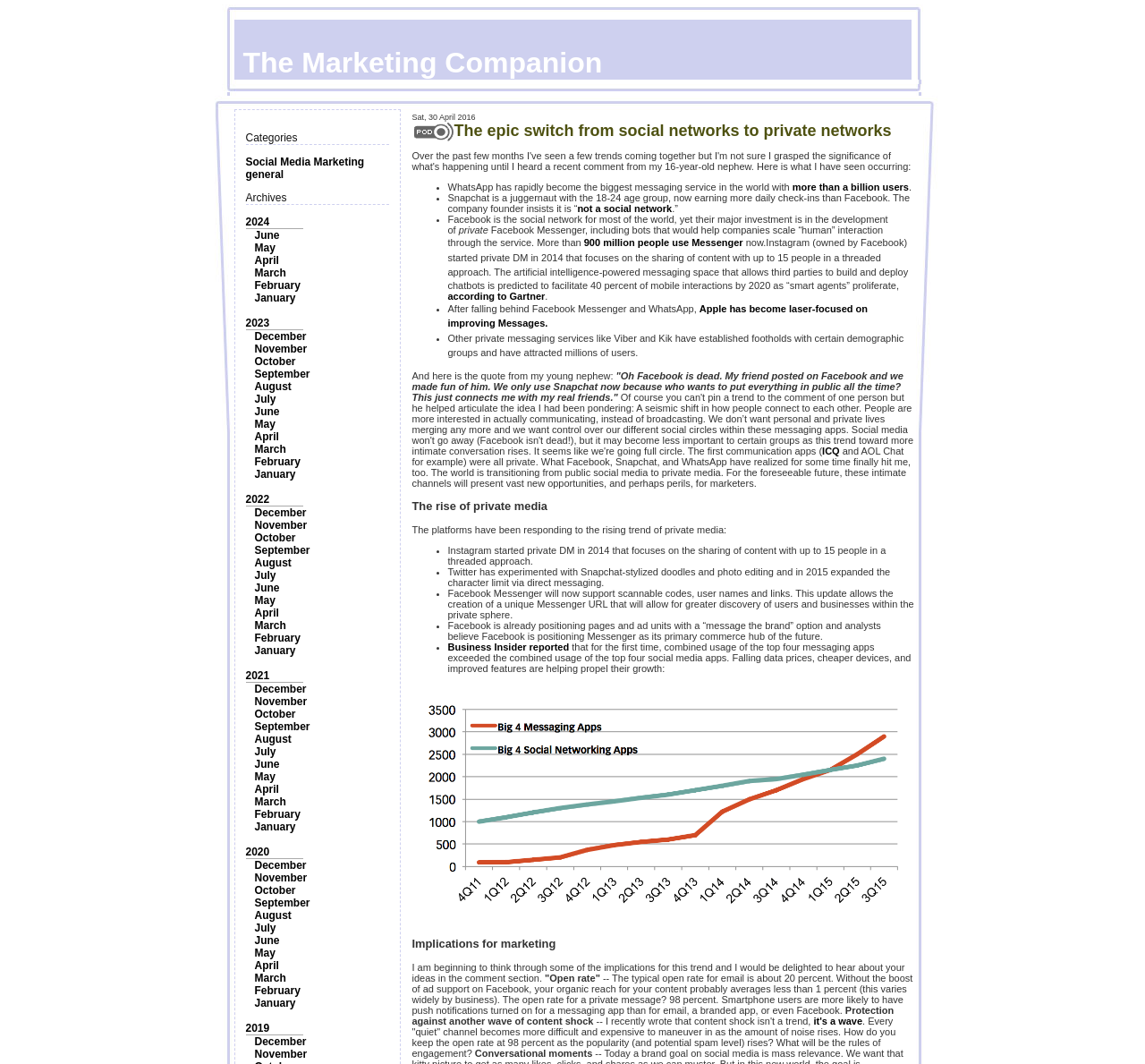Please determine the bounding box coordinates of the element to click on in order to accomplish the following task: "View archives for 2024". Ensure the coordinates are four float numbers ranging from 0 to 1, i.e., [left, top, right, bottom].

[0.214, 0.203, 0.235, 0.214]